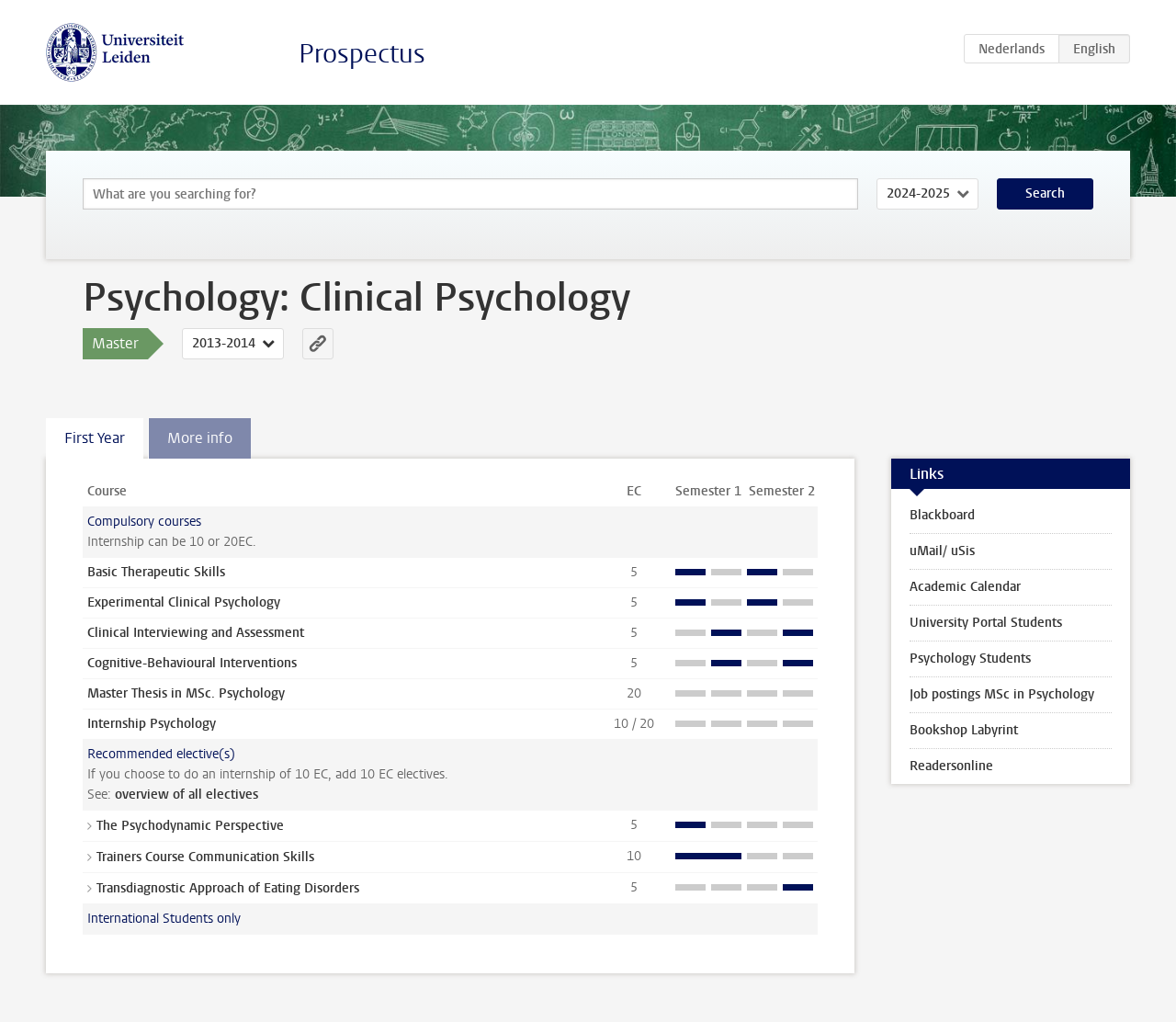Identify the bounding box coordinates of the section that should be clicked to achieve the task described: "Check the link to overview of all electives".

[0.098, 0.769, 0.22, 0.786]